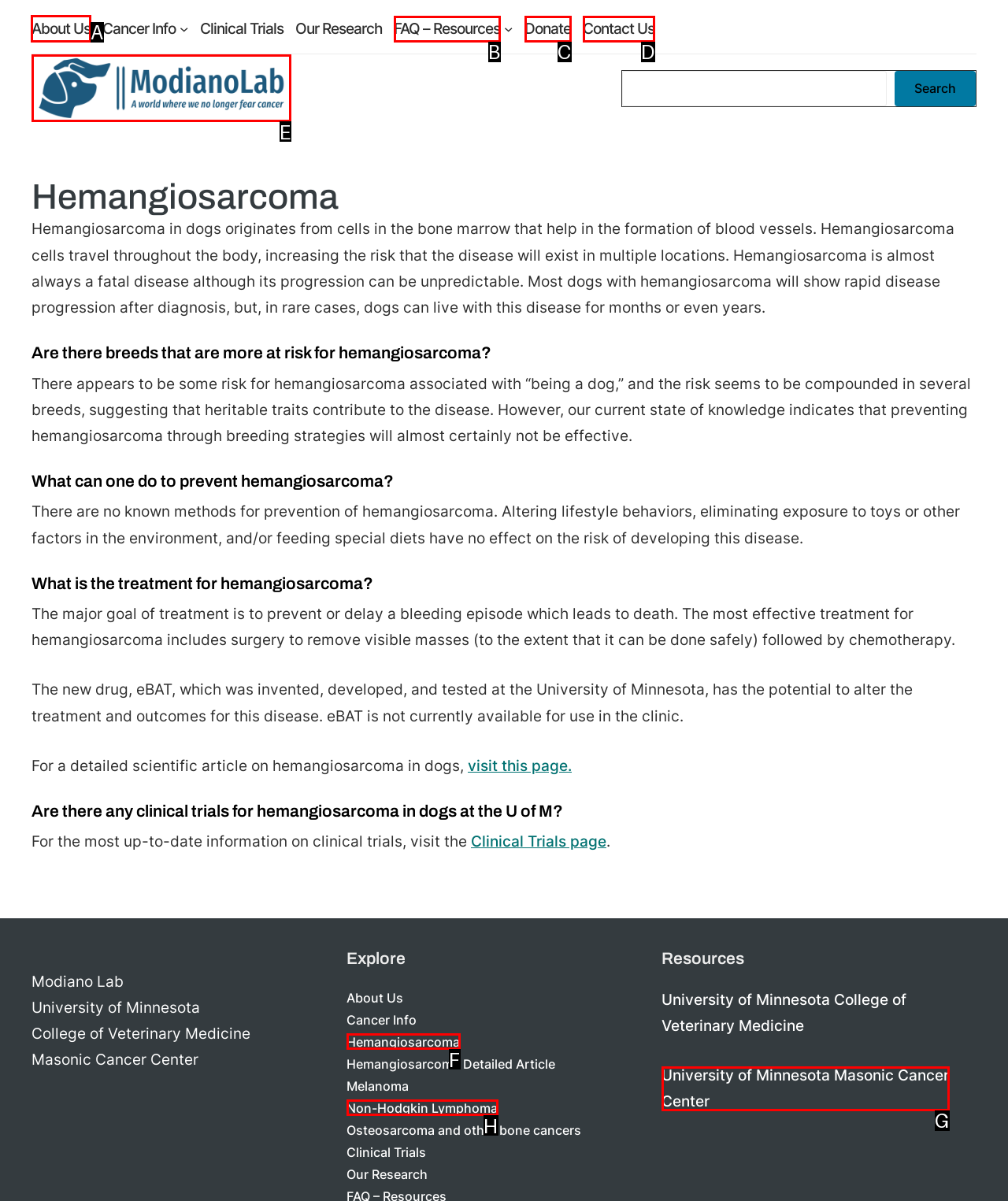Select the HTML element that should be clicked to accomplish the task: Click on About Us Reply with the corresponding letter of the option.

A